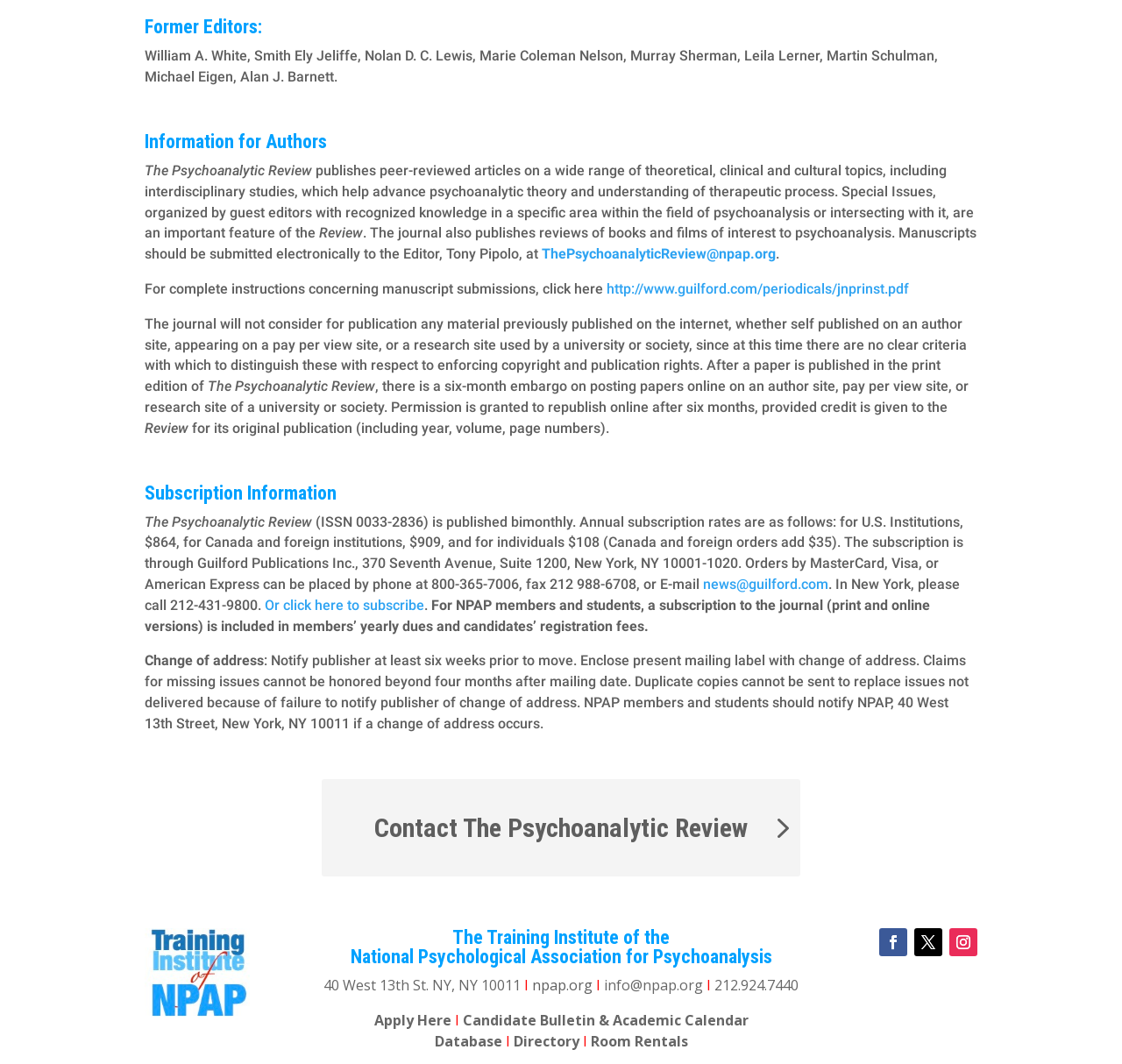What is the phone number to contact for subscription information?
Please provide a detailed answer to the question.

I found the answer by looking at the StaticText element with text 'Orders by MasterCard, Visa, or American Express can be placed by phone at 800-365-7006...', which is located under the 'Subscription Information' heading.